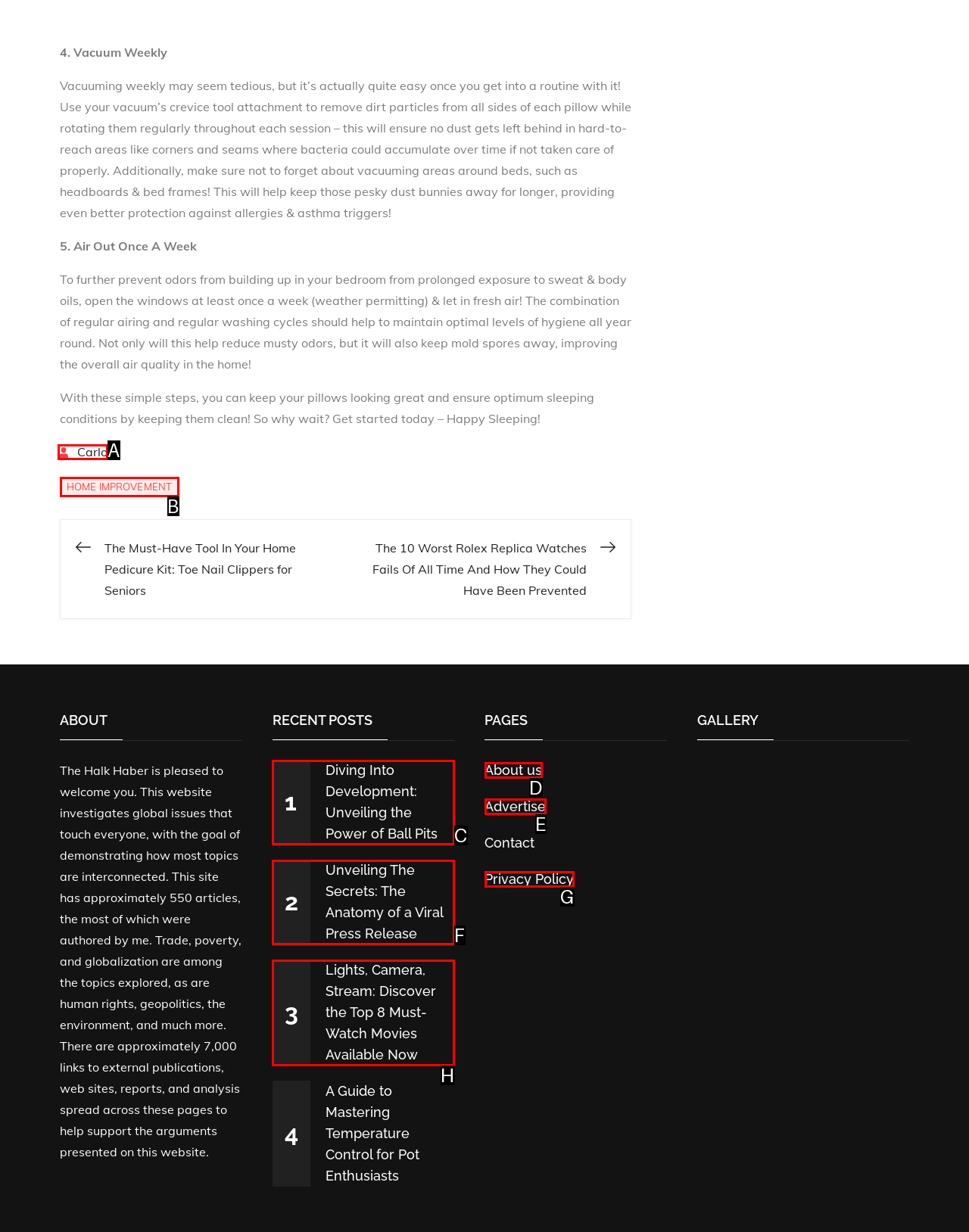Using the provided description: Advertise, select the most fitting option and return its letter directly from the choices.

E